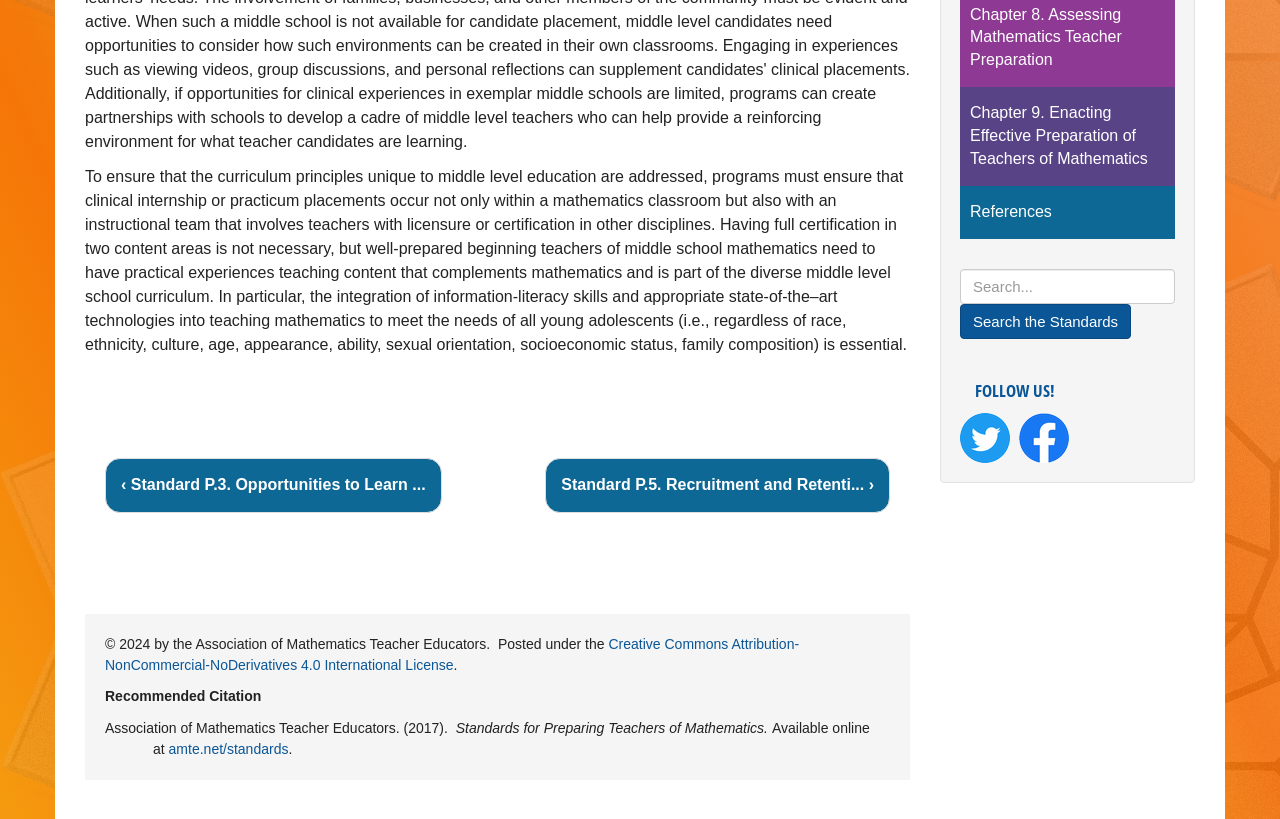Identify the bounding box coordinates of the region I need to click to complete this instruction: "Read Standard P.3. Opportunities to Learn".

[0.082, 0.559, 0.345, 0.626]